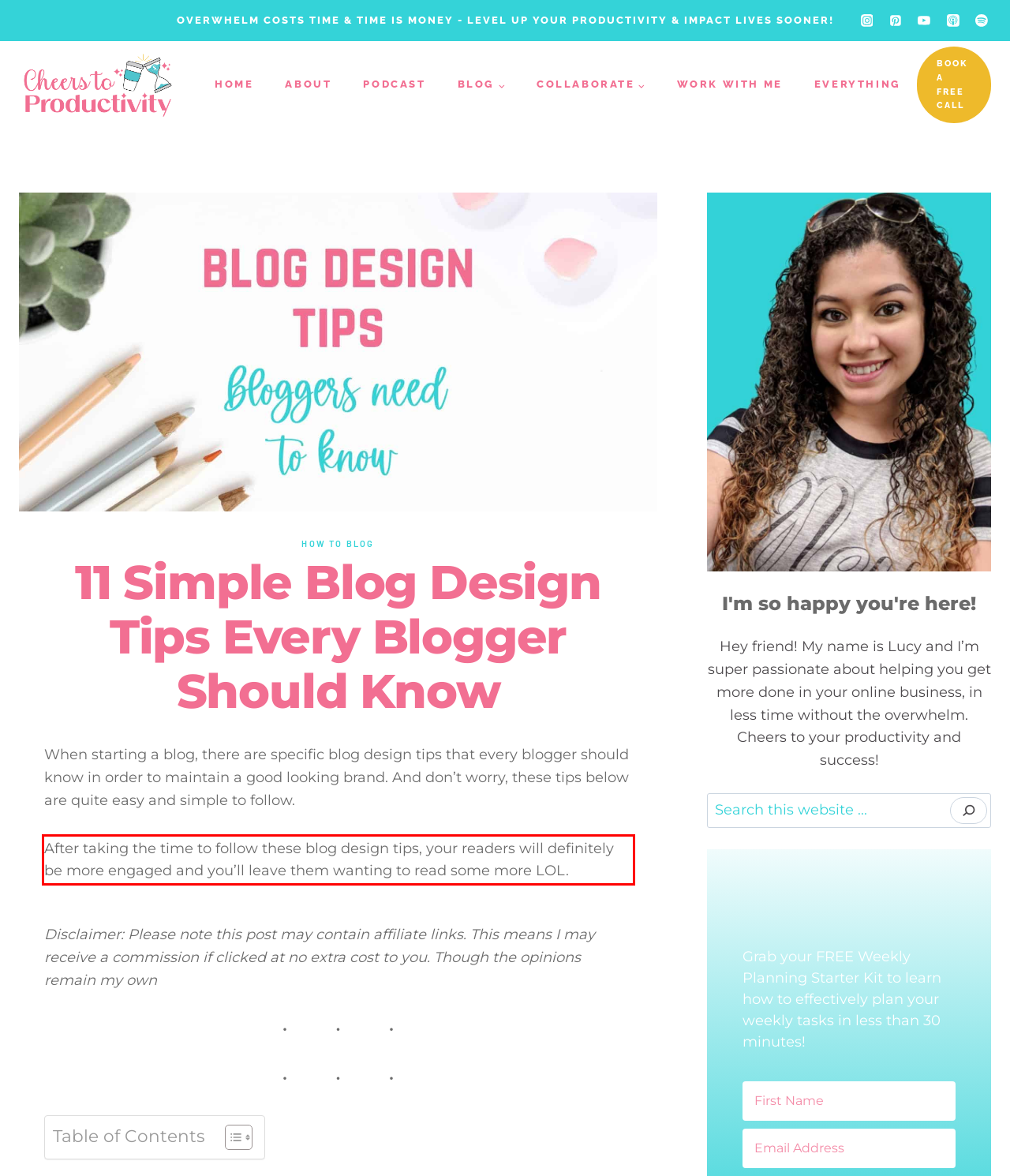You are given a screenshot with a red rectangle. Identify and extract the text within this red bounding box using OCR.

After taking the time to follow these blog design tips, your readers will definitely be more engaged and you’ll leave them wanting to read some more LOL.